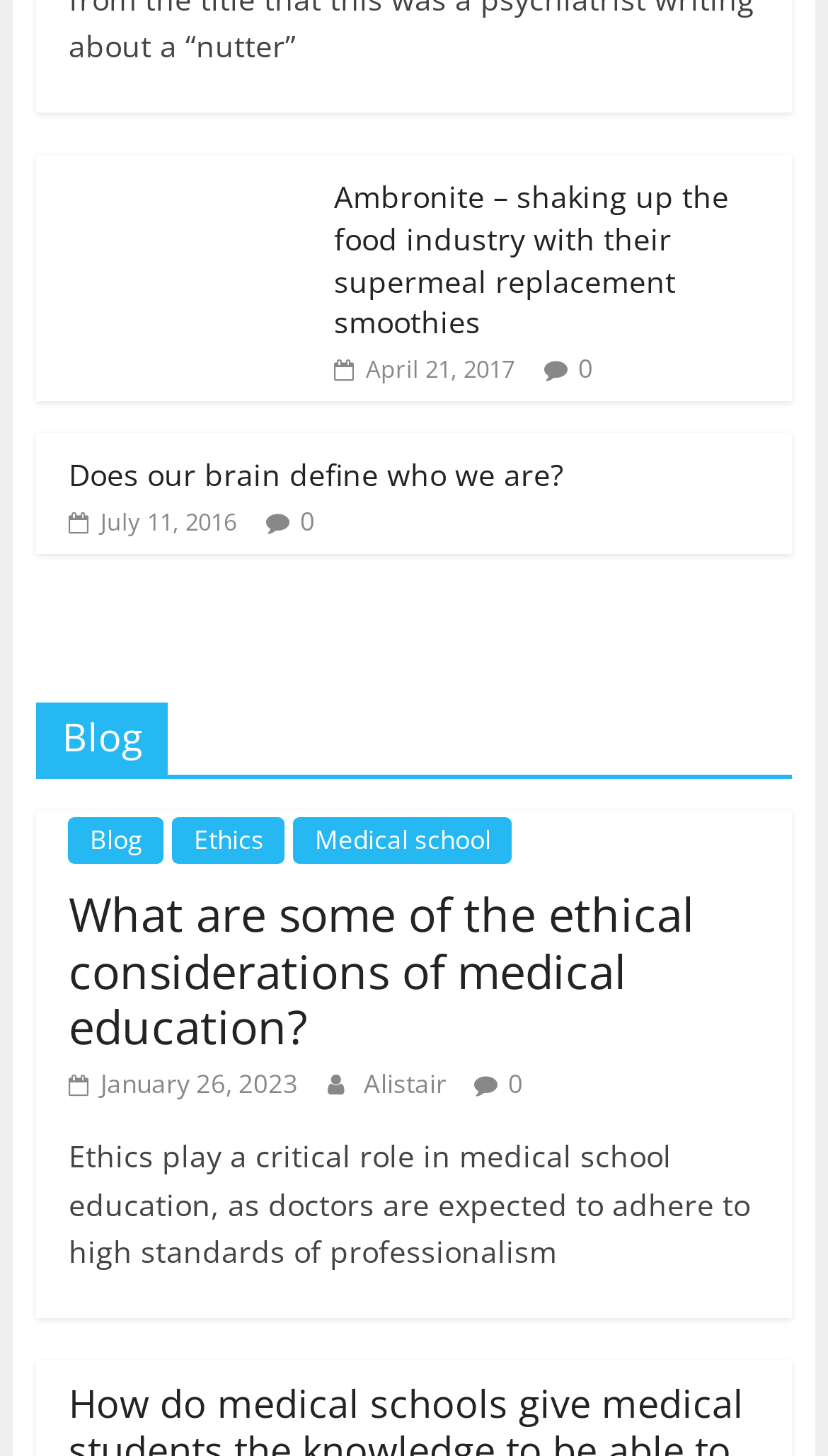Determine the bounding box coordinates of the clickable area required to perform the following instruction: "Read about Ambronite's supermeal replacement smoothies". The coordinates should be represented as four float numbers between 0 and 1: [left, top, right, bottom].

[0.044, 0.108, 0.377, 0.136]